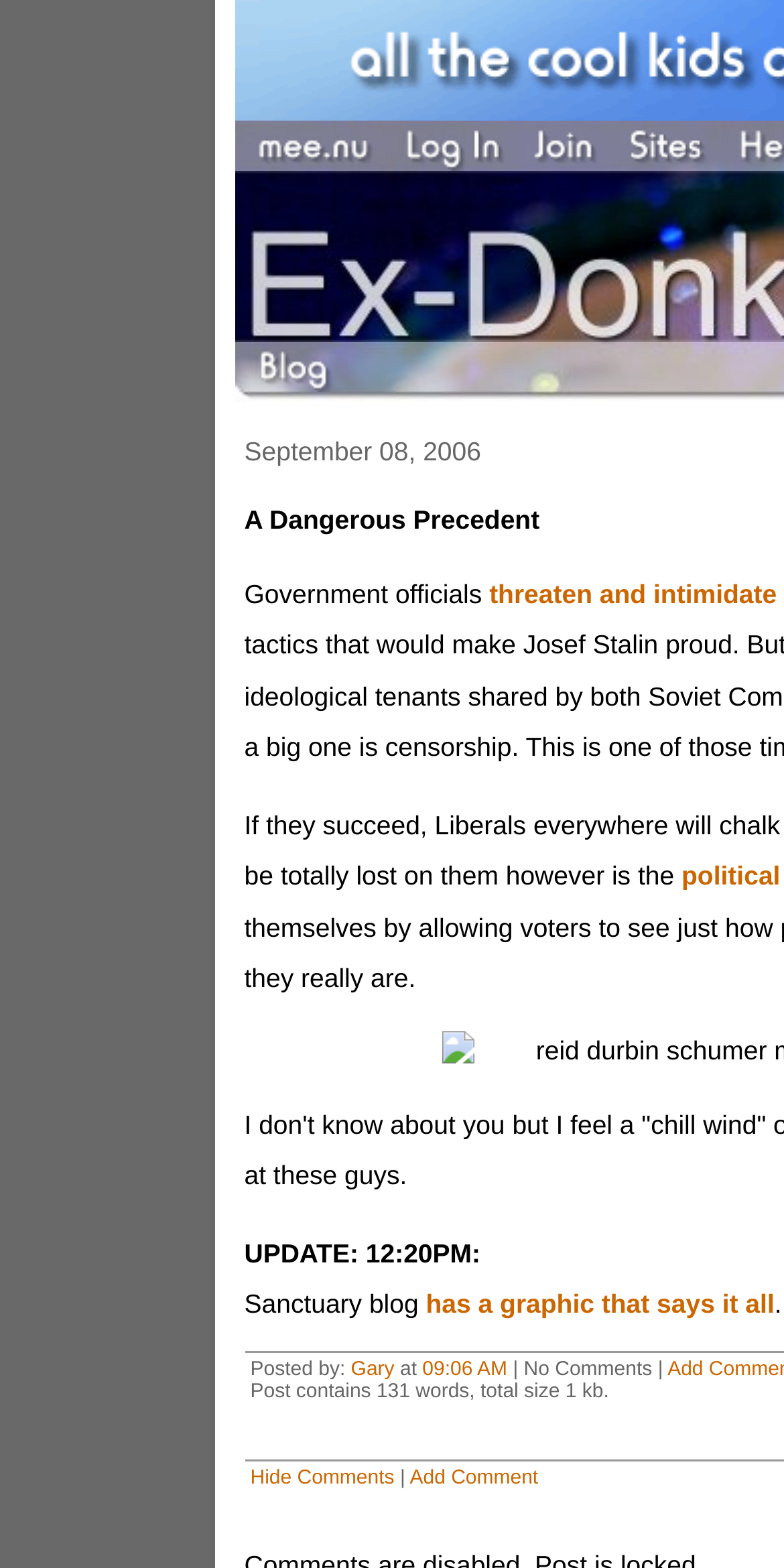Please reply to the following question using a single word or phrase: 
How many queries took 0.06 seconds?

112